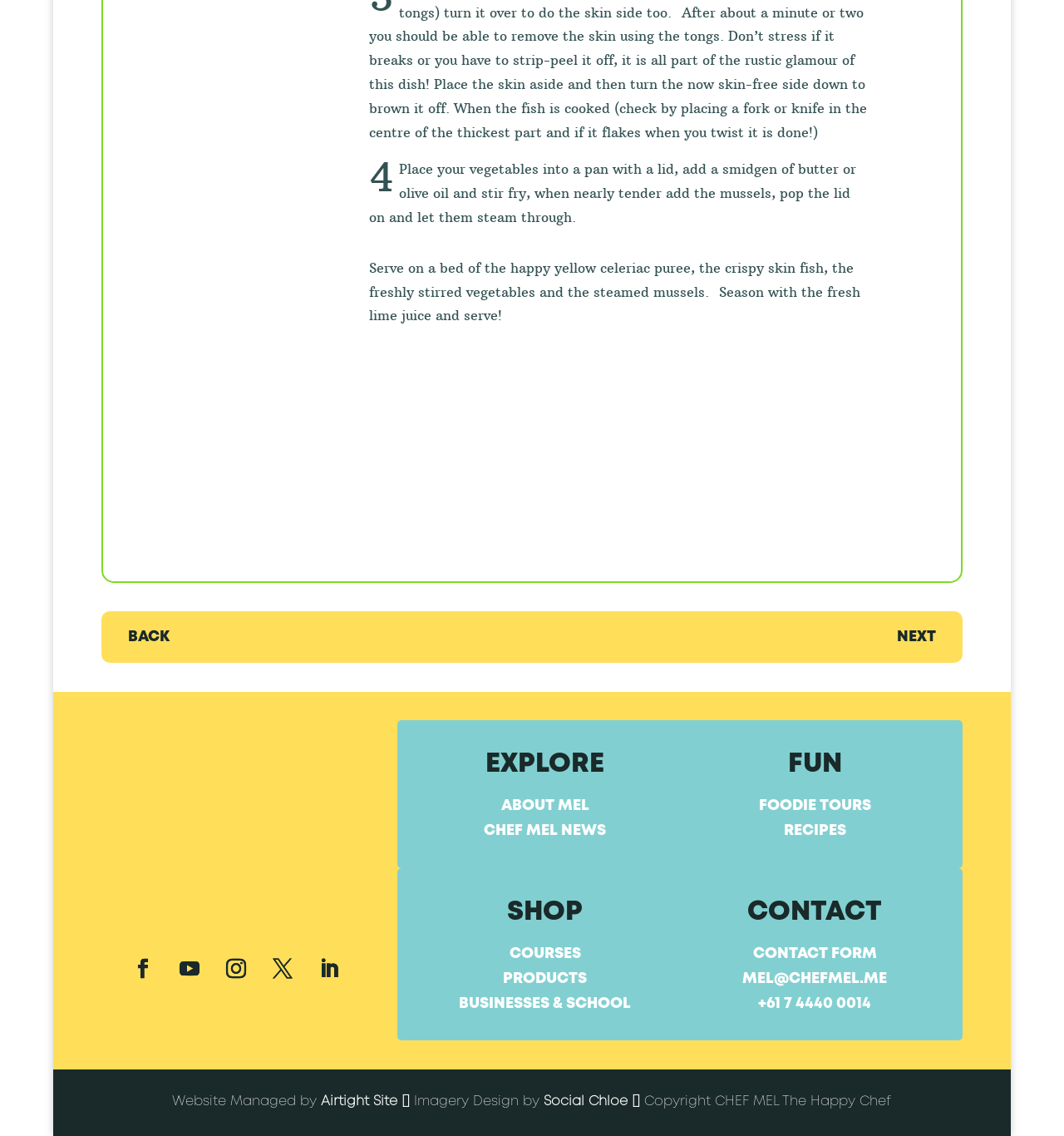Pinpoint the bounding box coordinates of the clickable element to carry out the following instruction: "Visit the 'ABOUT MEL' page."

[0.471, 0.704, 0.554, 0.715]